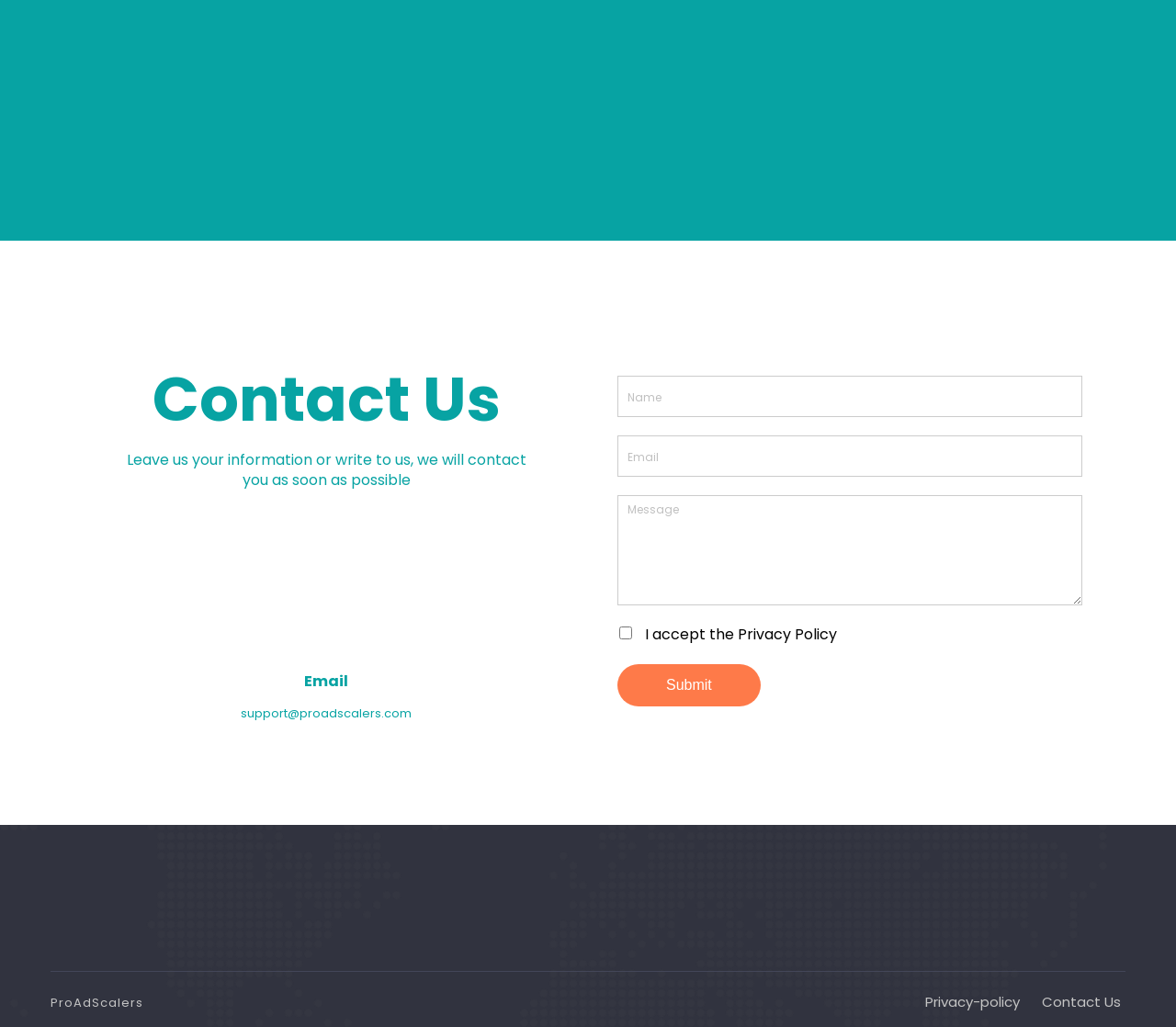Respond to the question below with a single word or phrase:
What is the name of the company?

ProAdScalers